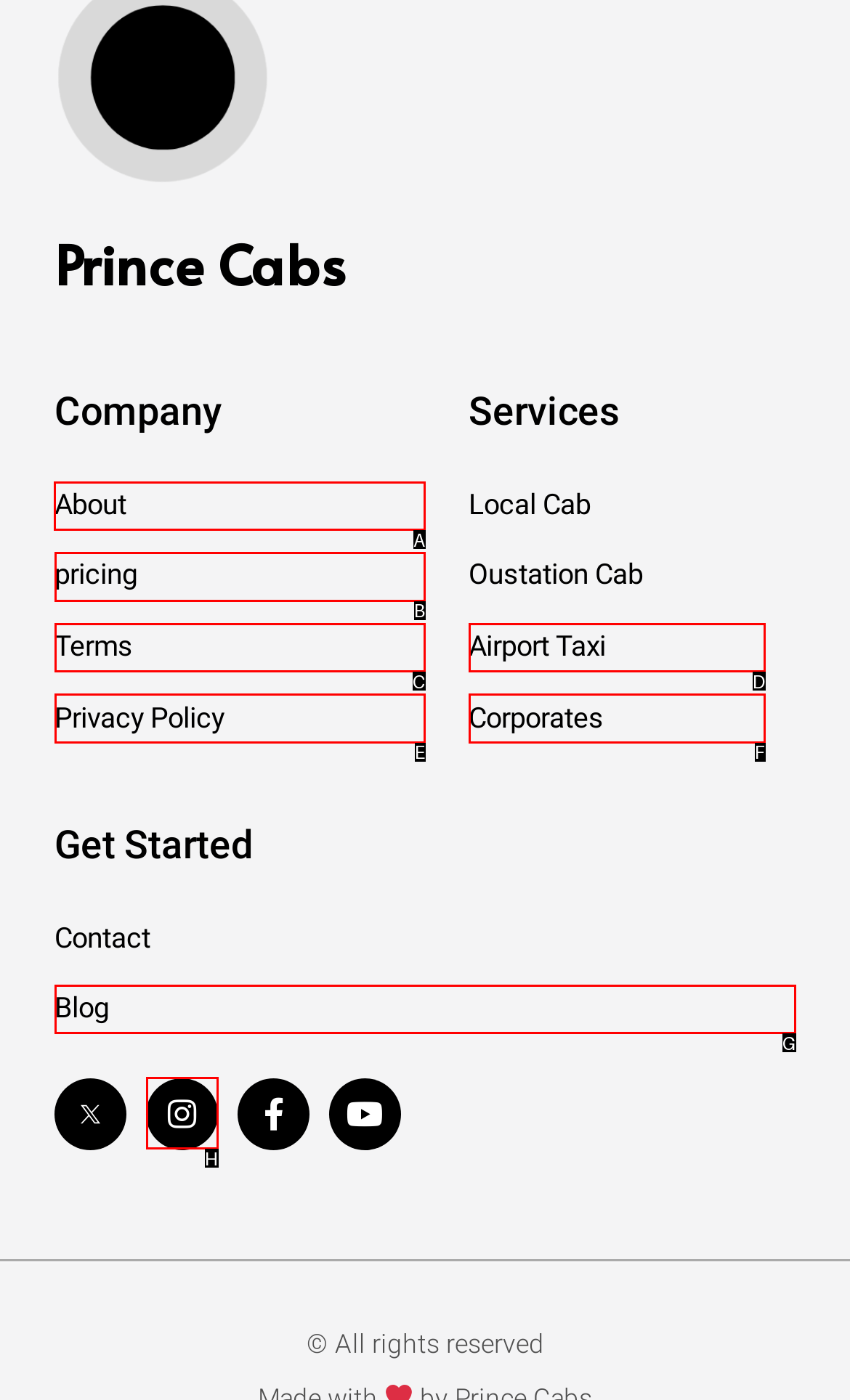Choose the letter of the option you need to click to Click on About. Answer with the letter only.

A